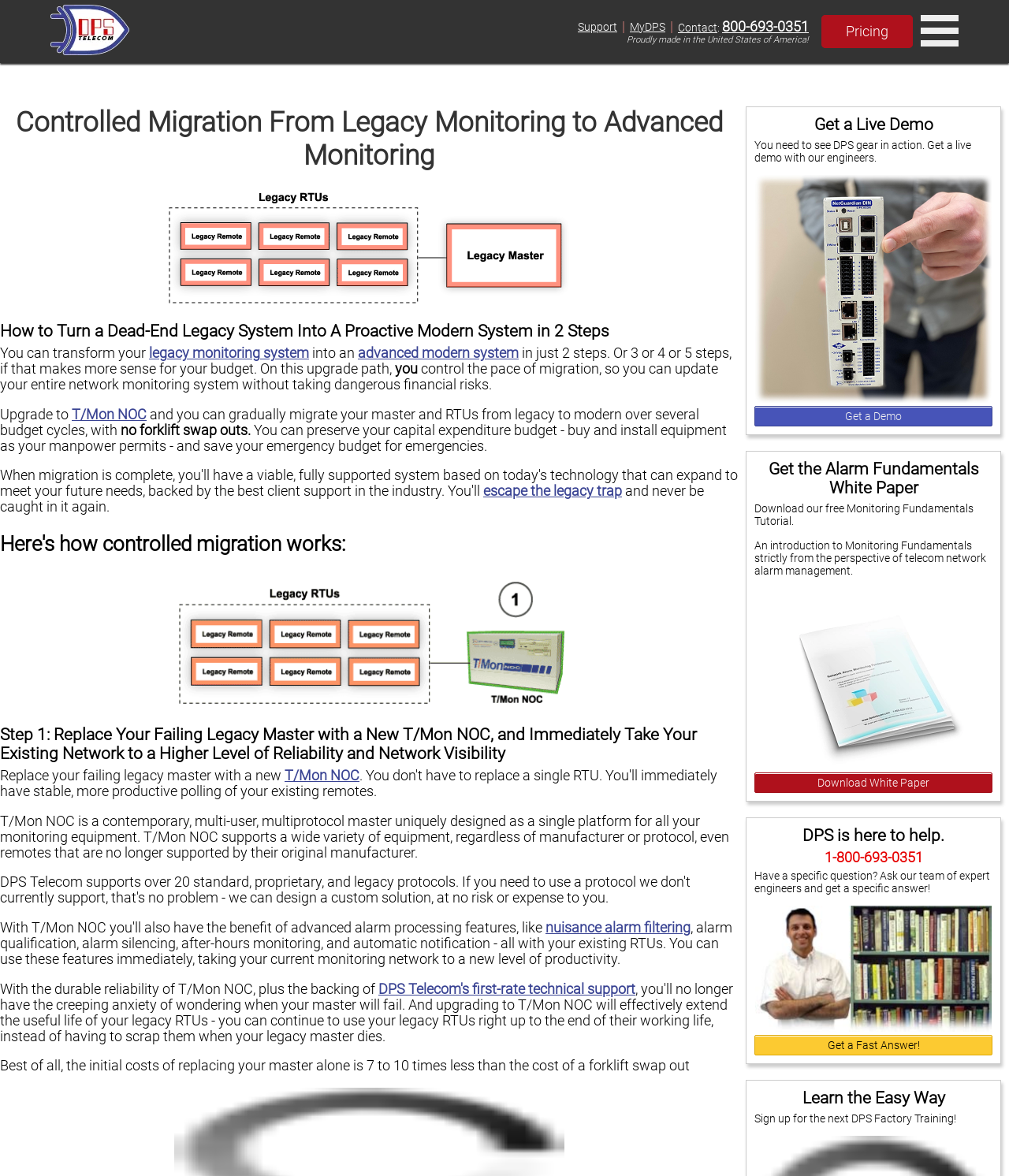Locate the bounding box coordinates of the element that needs to be clicked to carry out the instruction: "Download the Alarm Fundamentals White Paper". The coordinates should be given as four float numbers ranging from 0 to 1, i.e., [left, top, right, bottom].

[0.748, 0.657, 0.984, 0.674]